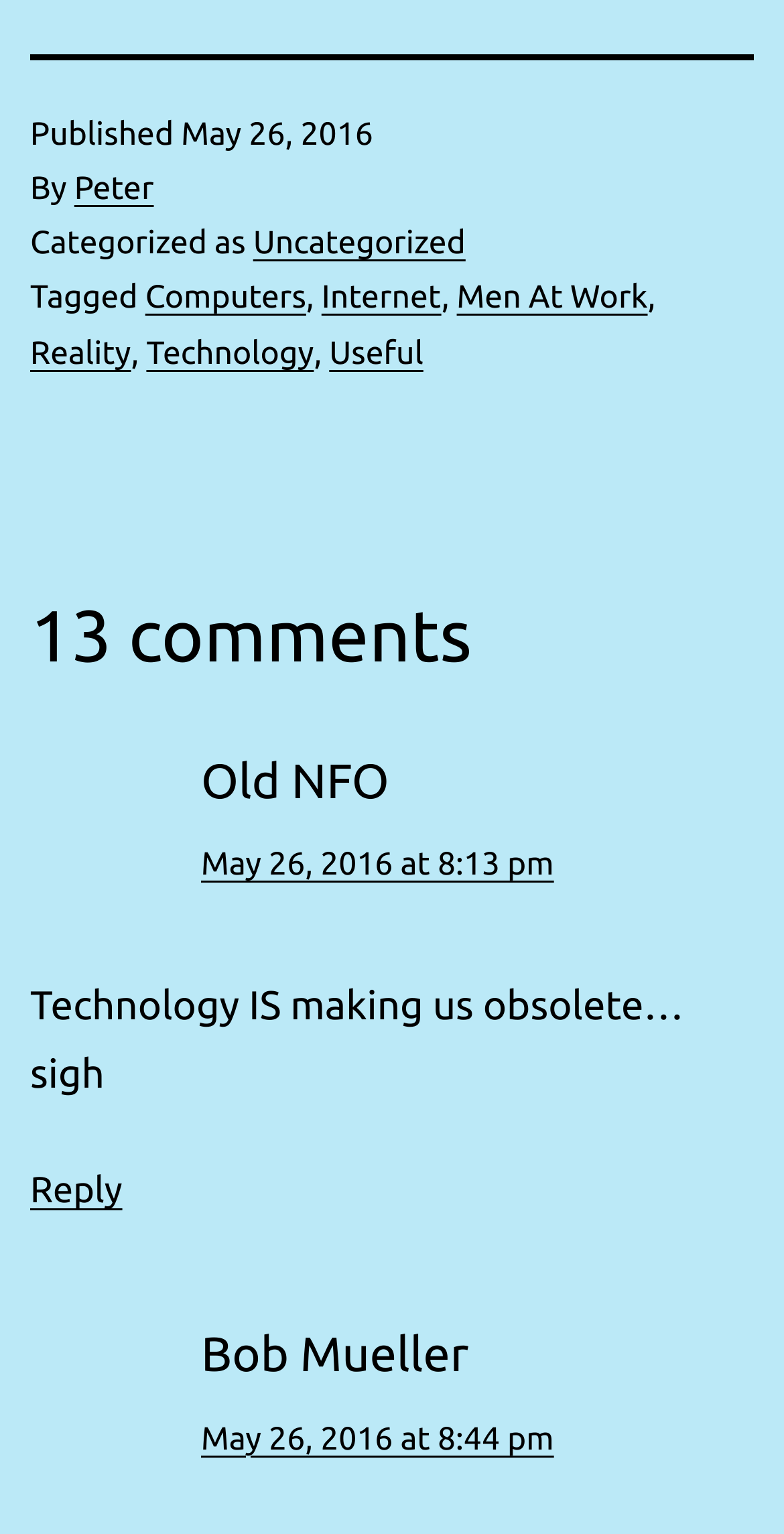Identify the bounding box of the UI element that matches this description: "Men At Work".

[0.583, 0.183, 0.826, 0.206]